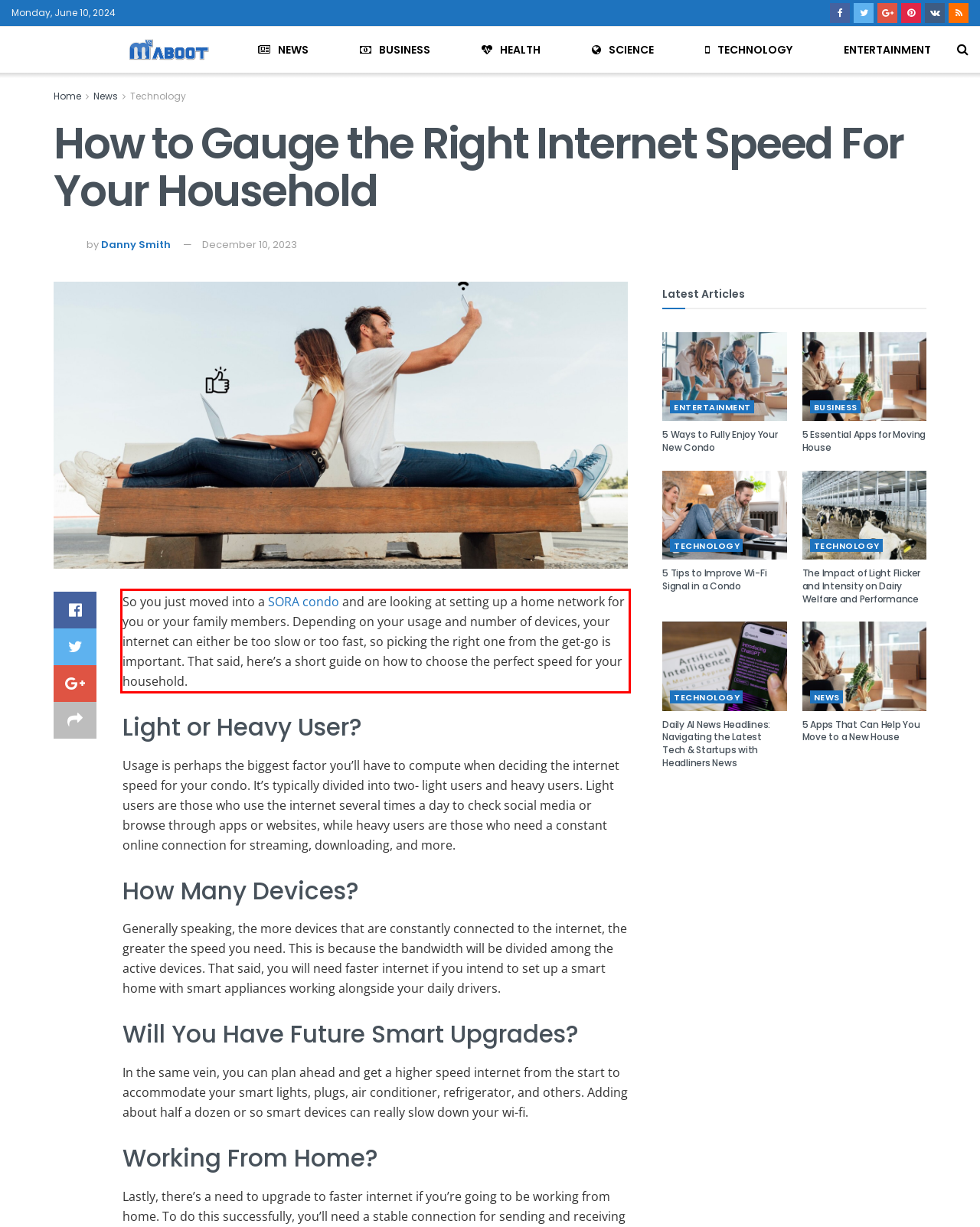Given the screenshot of a webpage, identify the red rectangle bounding box and recognize the text content inside it, generating the extracted text.

So you just moved into a SORA condo and are looking at setting up a home network for you or your family members. Depending on your usage and number of devices, your internet can either be too slow or too fast, so picking the right one from the get-go is important. That said, here’s a short guide on how to choose the perfect speed for your household.